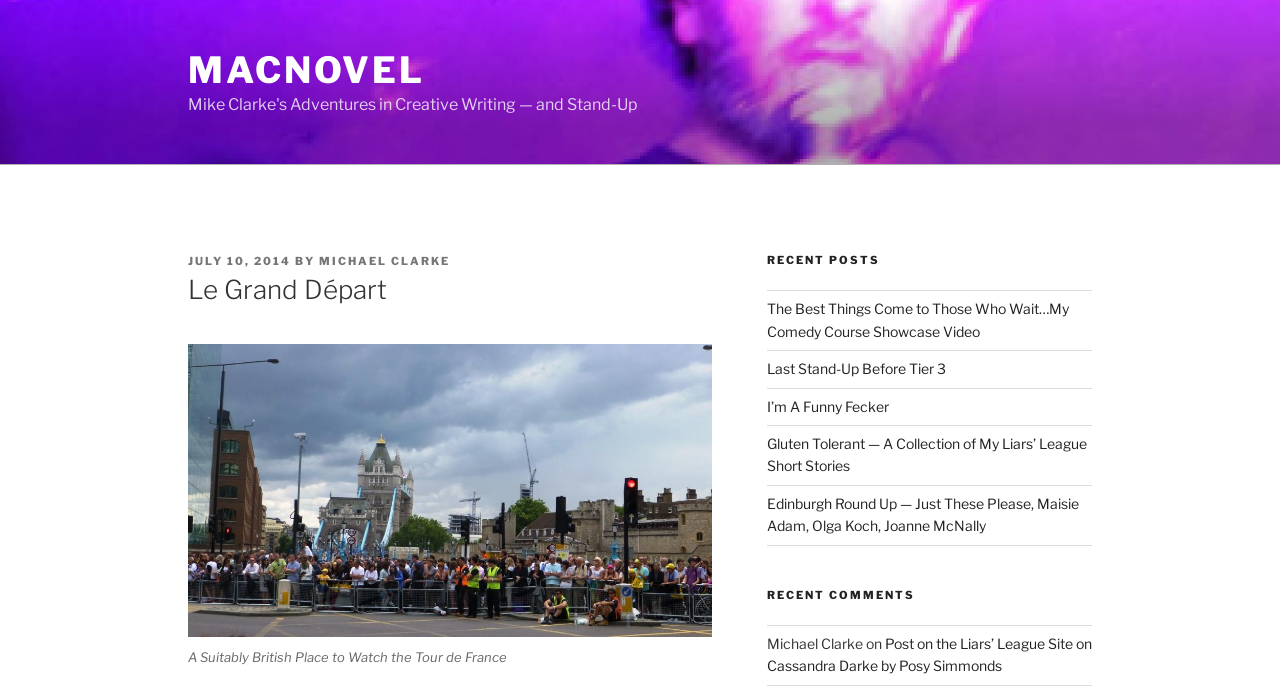From the element description: "I’m A Funny Fecker", extract the bounding box coordinates of the UI element. The coordinates should be expressed as four float numbers between 0 and 1, in the order [left, top, right, bottom].

[0.599, 0.575, 0.694, 0.599]